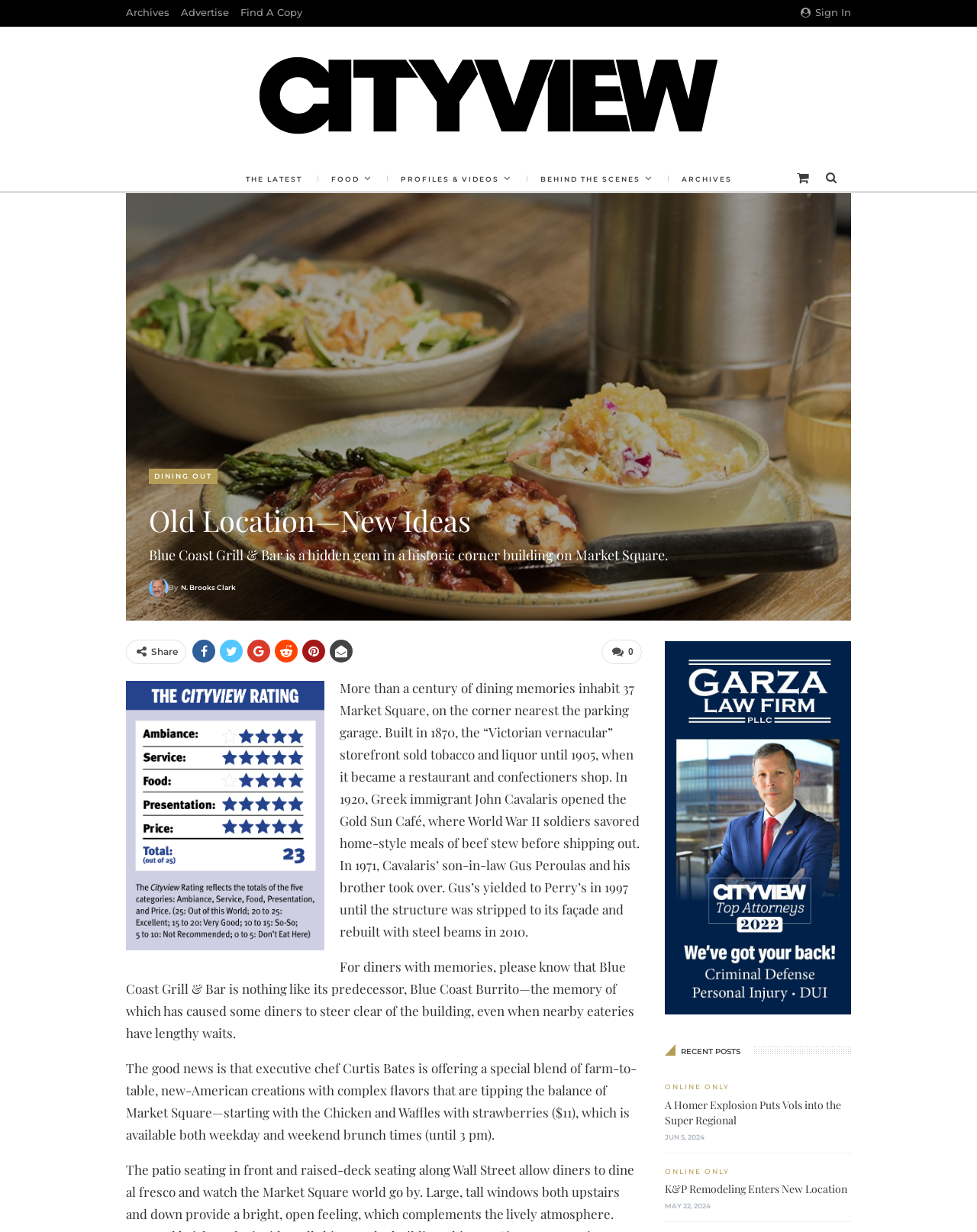What is the date of the article 'A Homer Explosion Puts Vols into the Super Regional'?
Refer to the image and give a detailed answer to the question.

I found the answer by reading the text on the webpage, specifically the section 'RECENT POSTS' that lists several articles, including 'A Homer Explosion Puts Vols into the Super Regional' with a date of JUN 5, 2024.